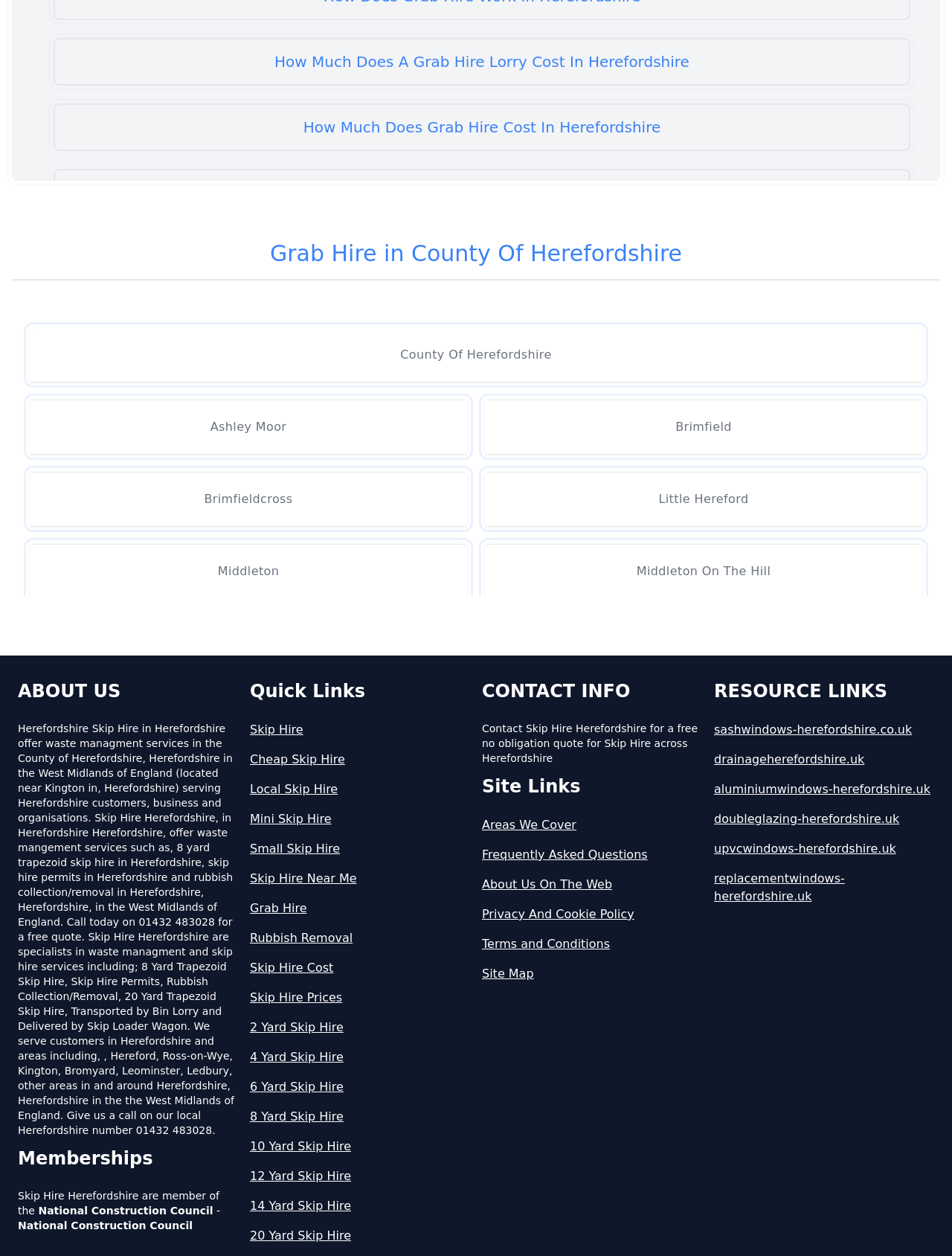Please determine the bounding box coordinates for the UI element described as: "Portway".

[0.031, 0.548, 0.491, 0.591]